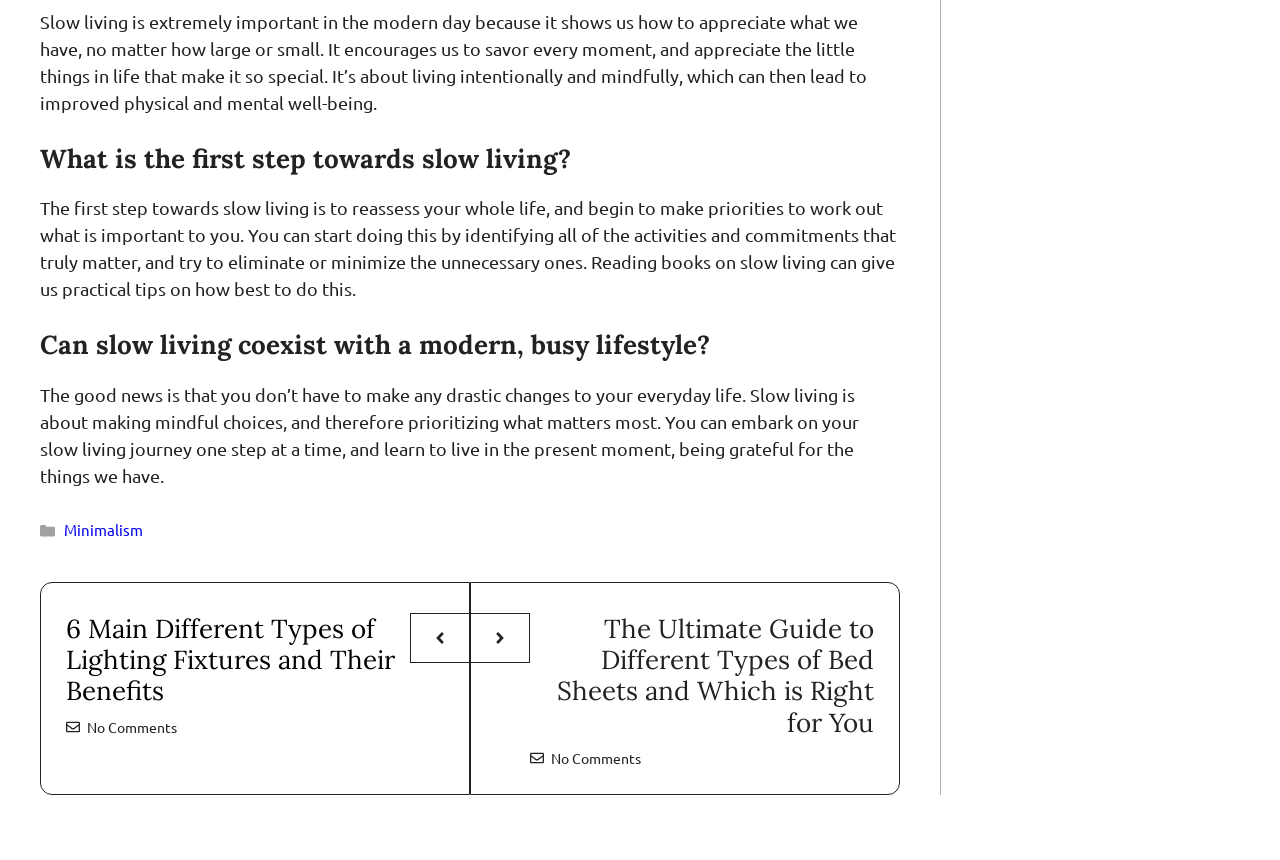Please give a short response to the question using one word or a phrase:
What is the first step towards slow living?

Reassess your whole life